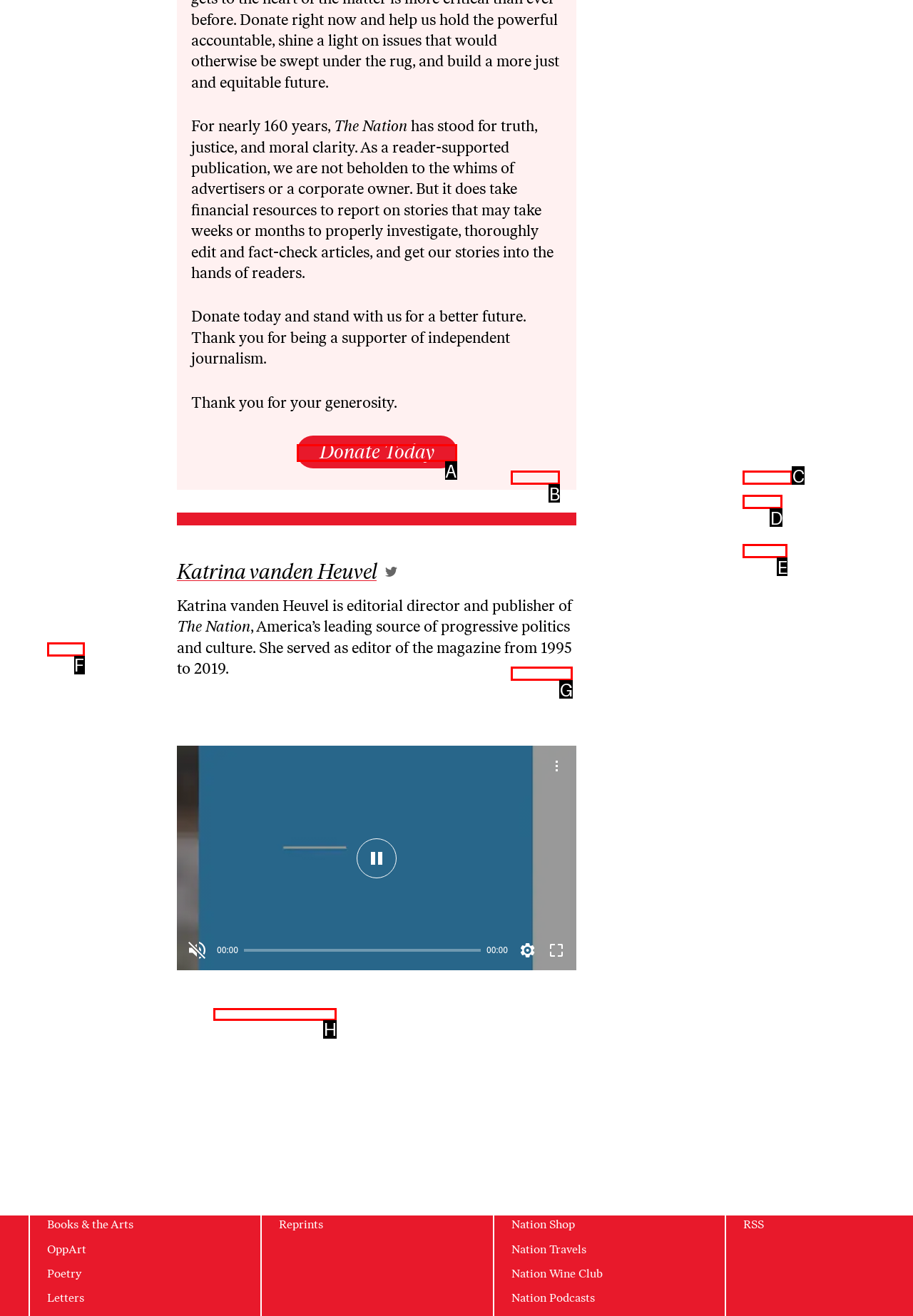Given the task: Donate today, indicate which boxed UI element should be clicked. Provide your answer using the letter associated with the correct choice.

A